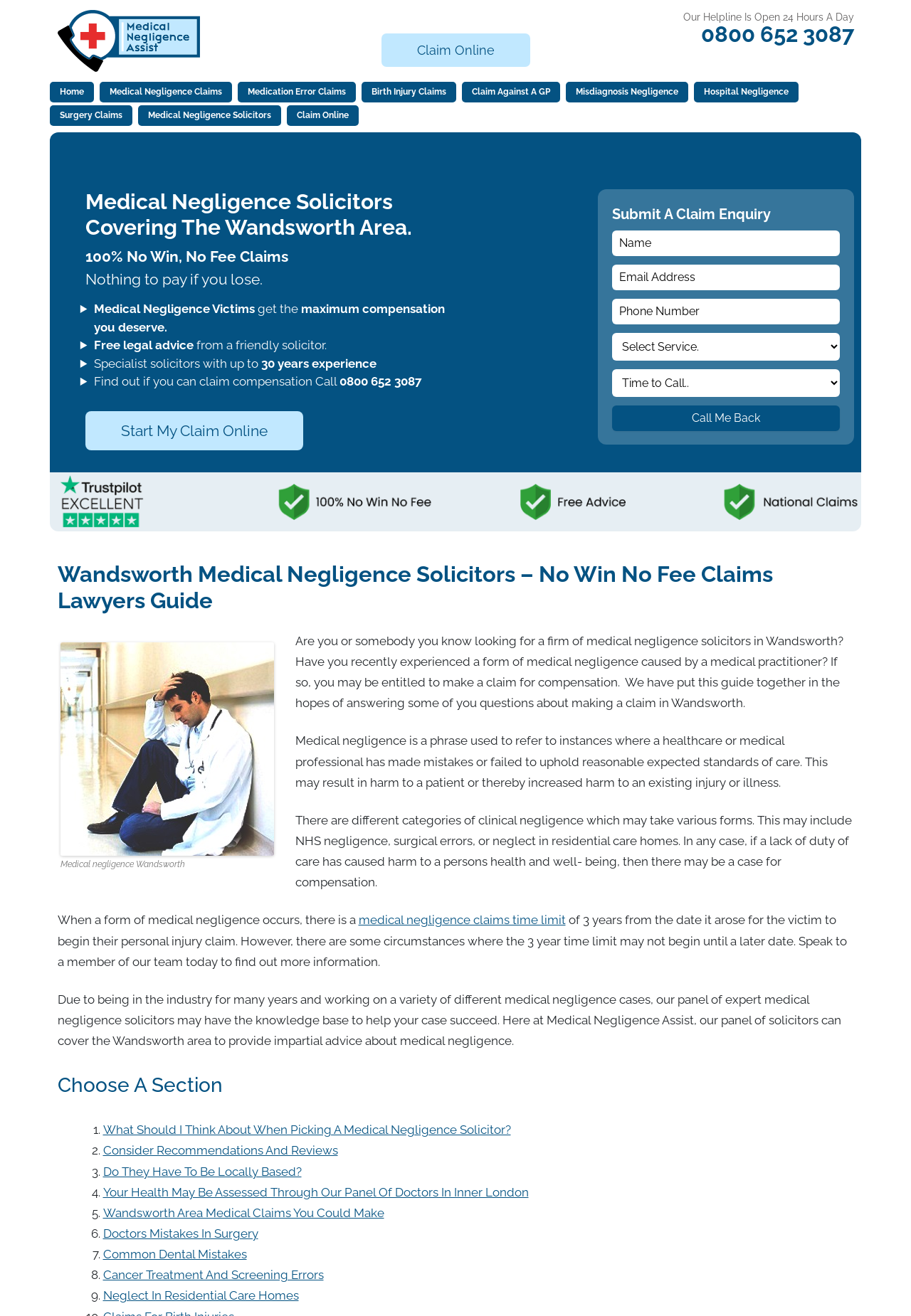Given the description of the UI element: "Refer to Credentials from Jobs", predict the bounding box coordinates in the form of [left, top, right, bottom], with each value being a float between 0 and 1.

None